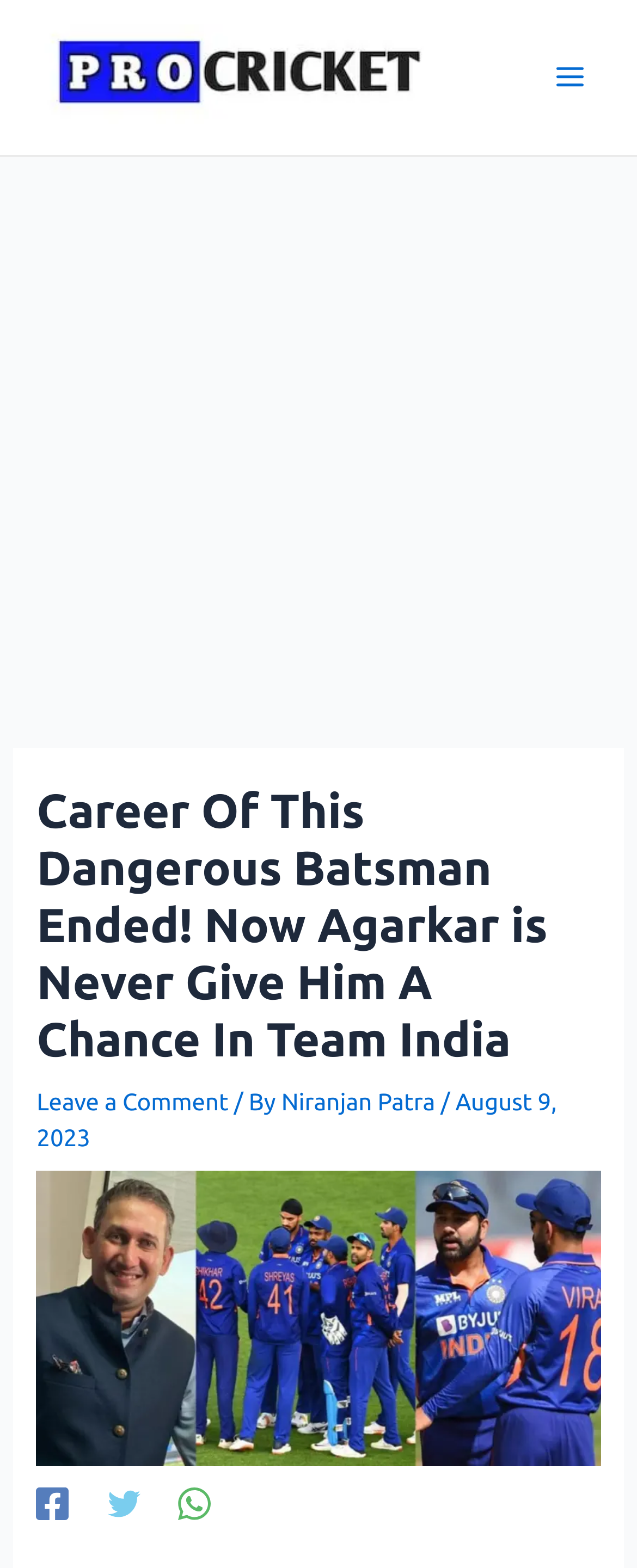Identify the bounding box of the UI element described as follows: "alt="pro cricket logo"". Provide the coordinates as four float numbers in the range of 0 to 1 [left, top, right, bottom].

[0.051, 0.039, 0.692, 0.056]